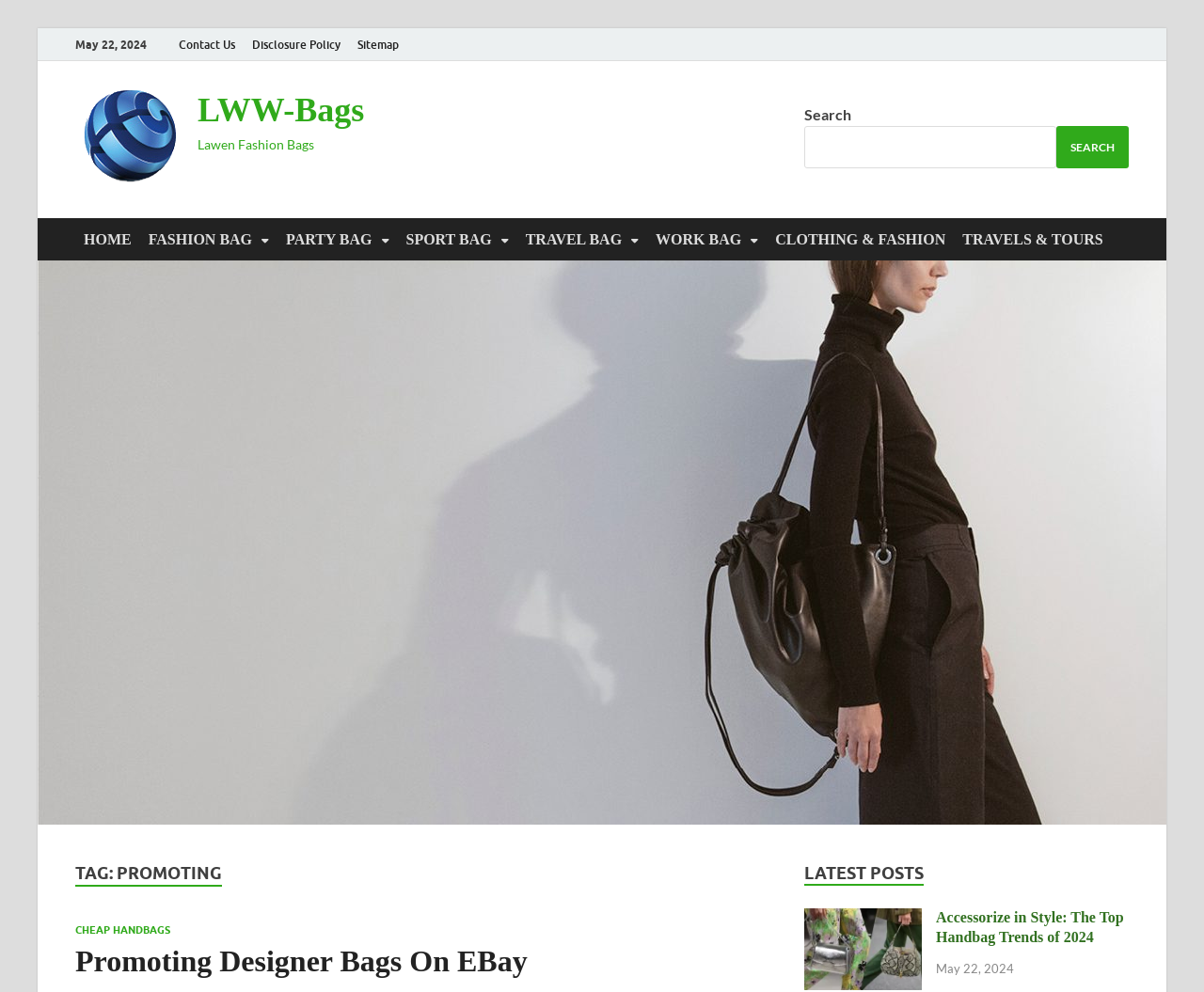Give a short answer using one word or phrase for the question:
What is the title of the latest post on this webpage?

Accessorize in Style: The Top Handbag Trends of 2024